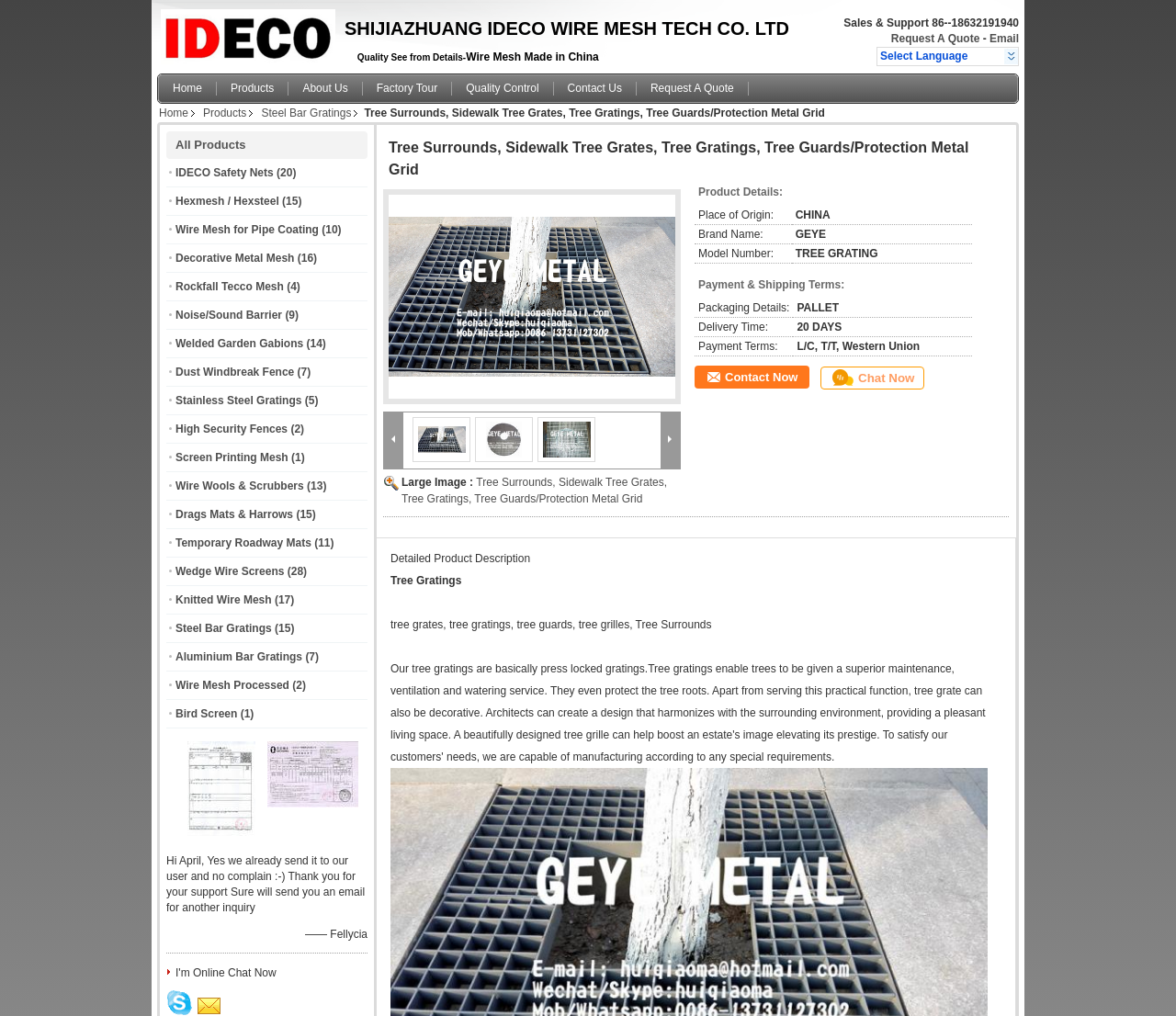Find the bounding box coordinates of the element you need to click on to perform this action: 'Click on the 'Steel Bar Gratings' link'. The coordinates should be represented by four float values between 0 and 1, in the format [left, top, right, bottom].

[0.216, 0.102, 0.305, 0.12]